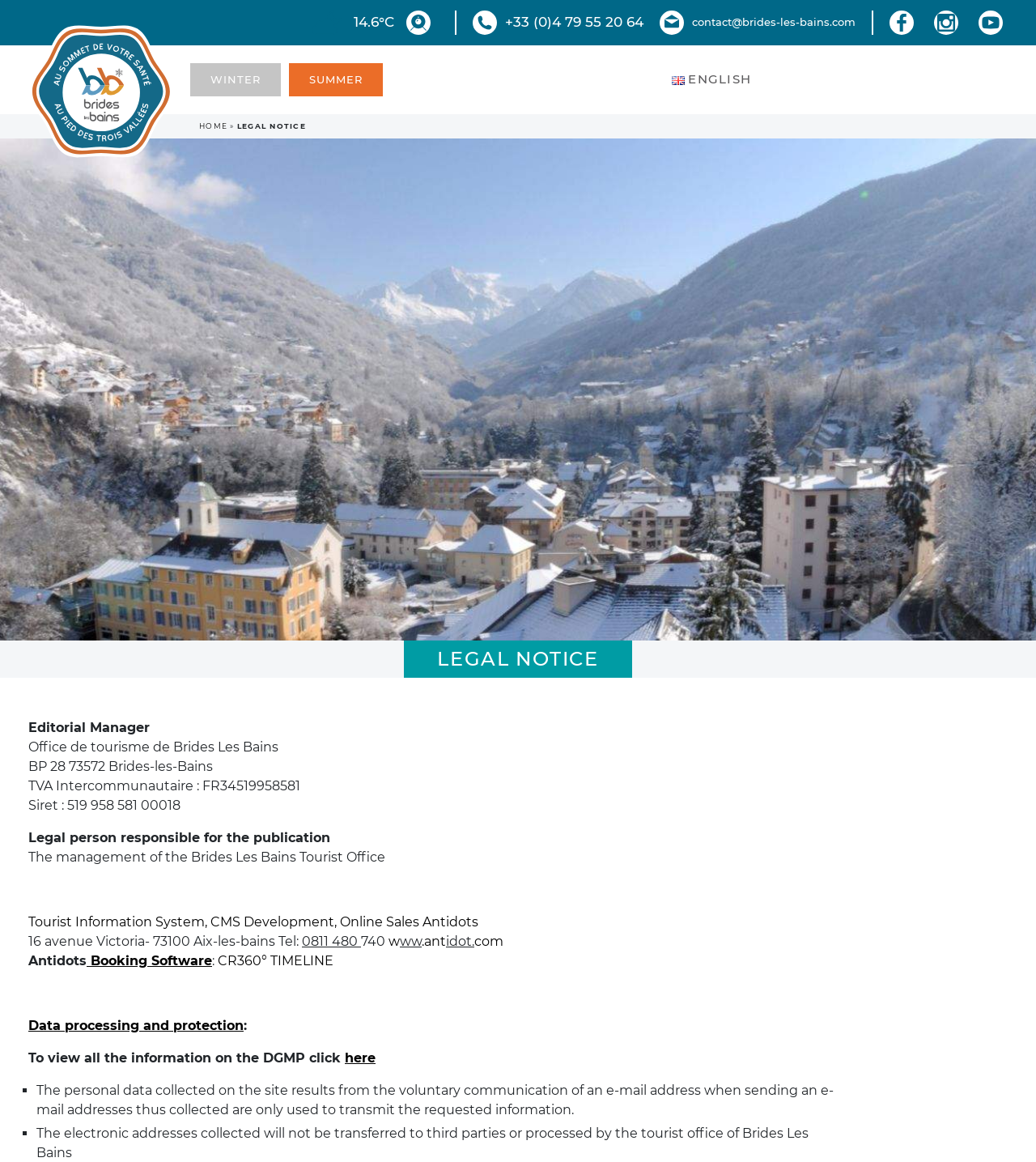Using the format (top-left x, top-left y, bottom-right x, bottom-right y), provide the bounding box coordinates for the described UI element. All values should be floating point numbers between 0 and 1: Online Sales Antidots

[0.328, 0.787, 0.462, 0.8]